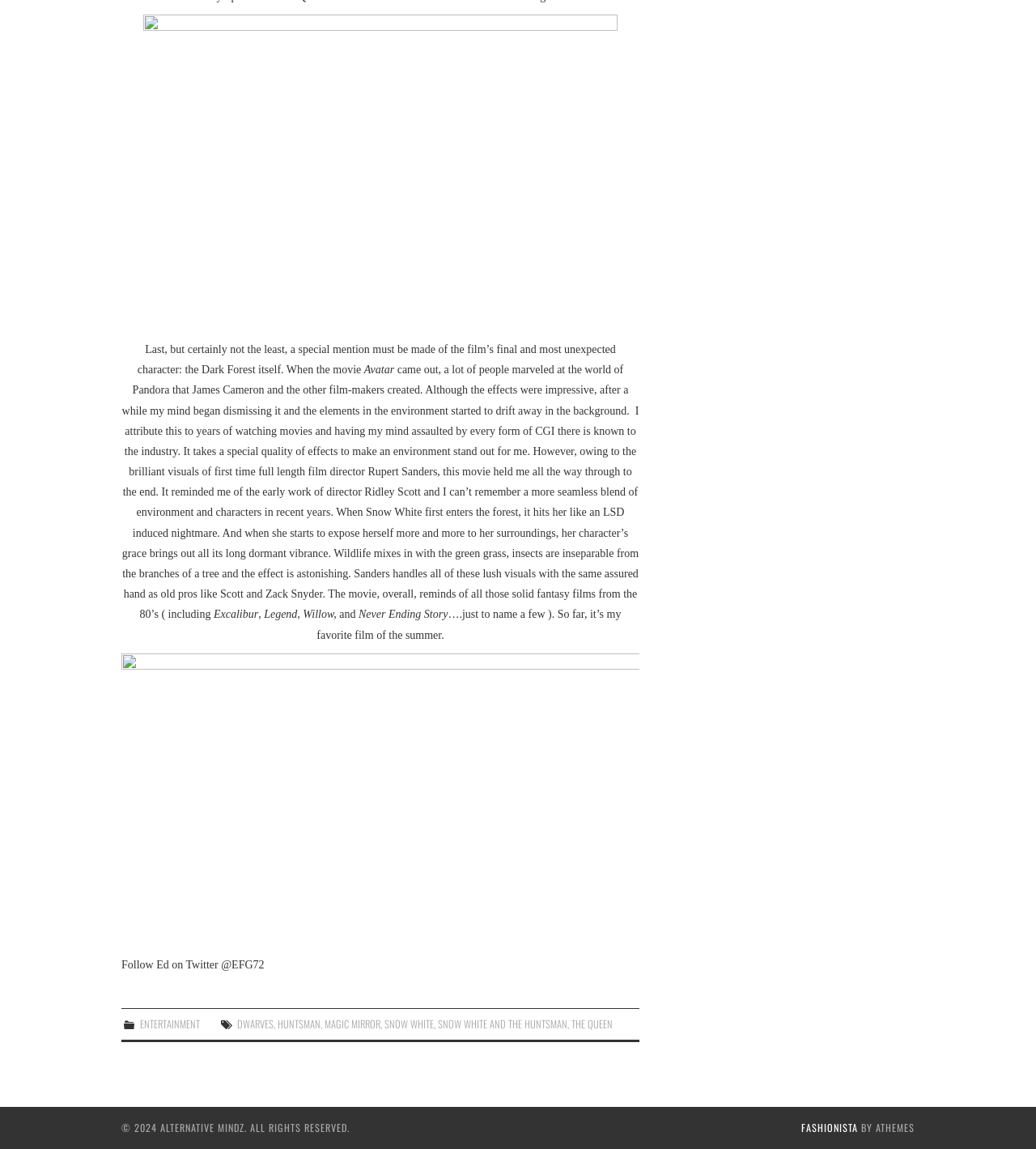Please answer the following question using a single word or phrase: 
What is the Twitter handle of the author Ed?

@EFG72